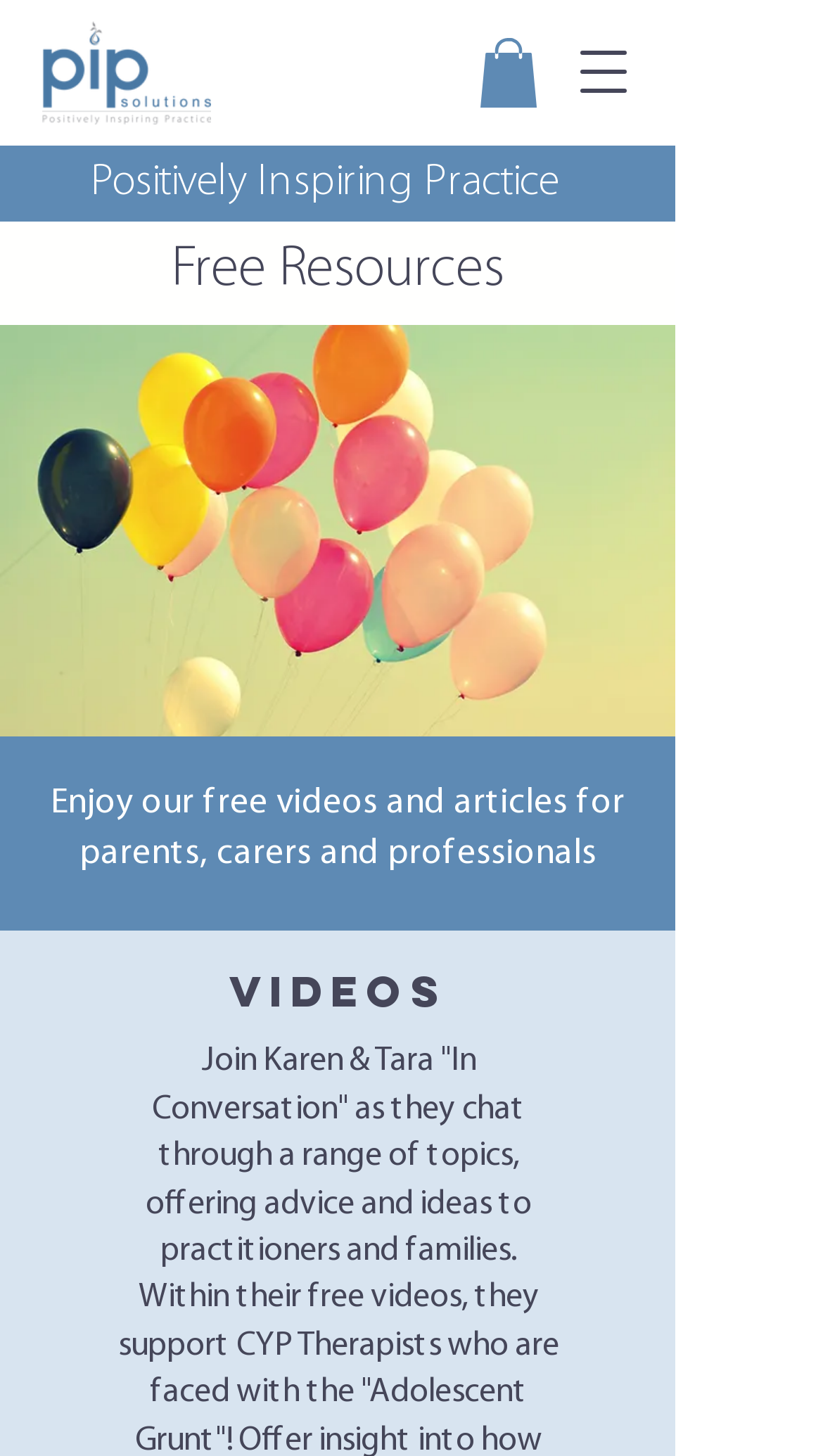What is the image description below the heading 'Free Resources'? Please answer the question using a single word or phrase based on the image.

Image by Sagar Patil